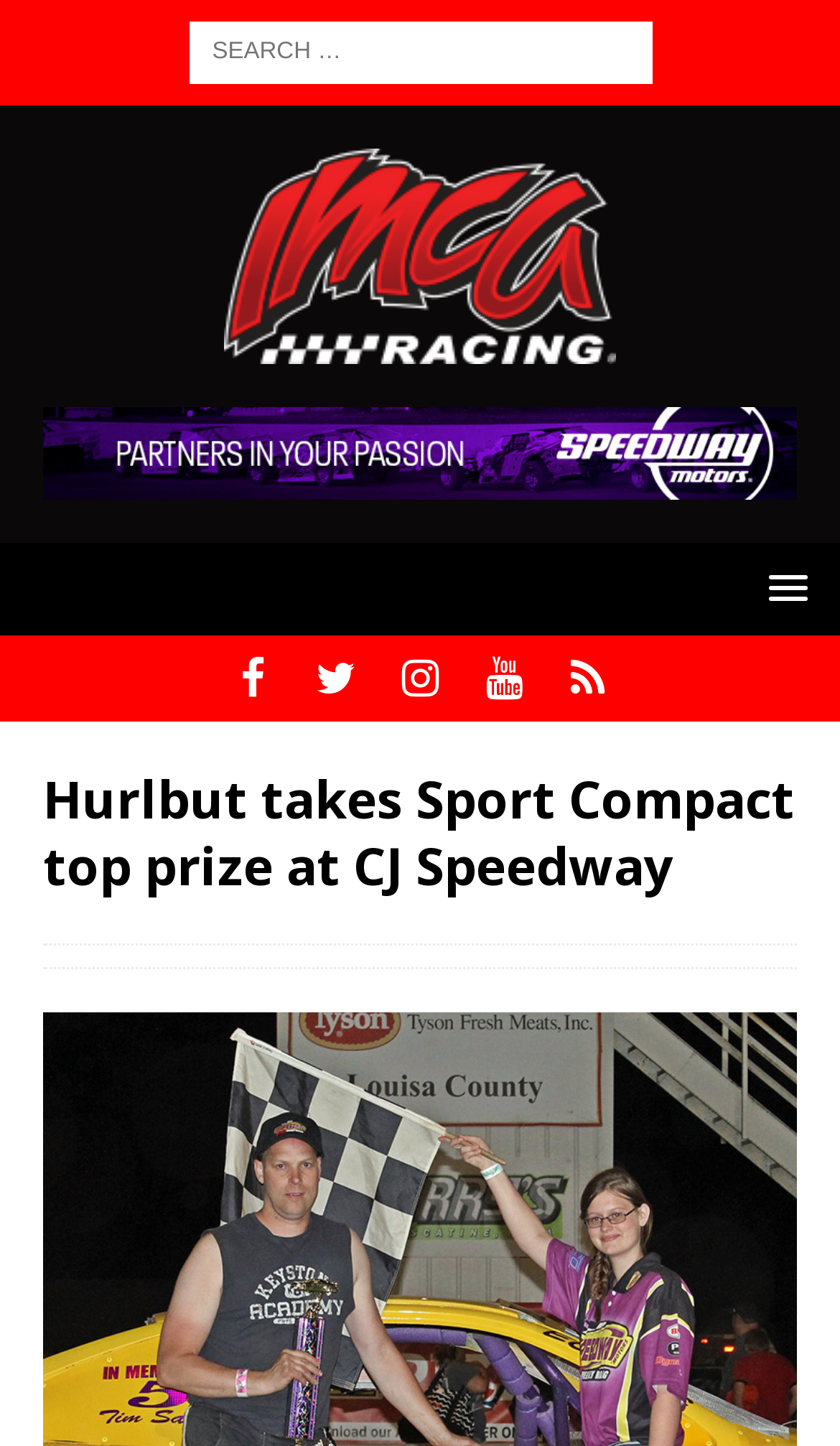Please find the bounding box coordinates of the element that you should click to achieve the following instruction: "search for something". The coordinates should be presented as four float numbers between 0 and 1: [left, top, right, bottom].

[0.224, 0.015, 0.776, 0.058]